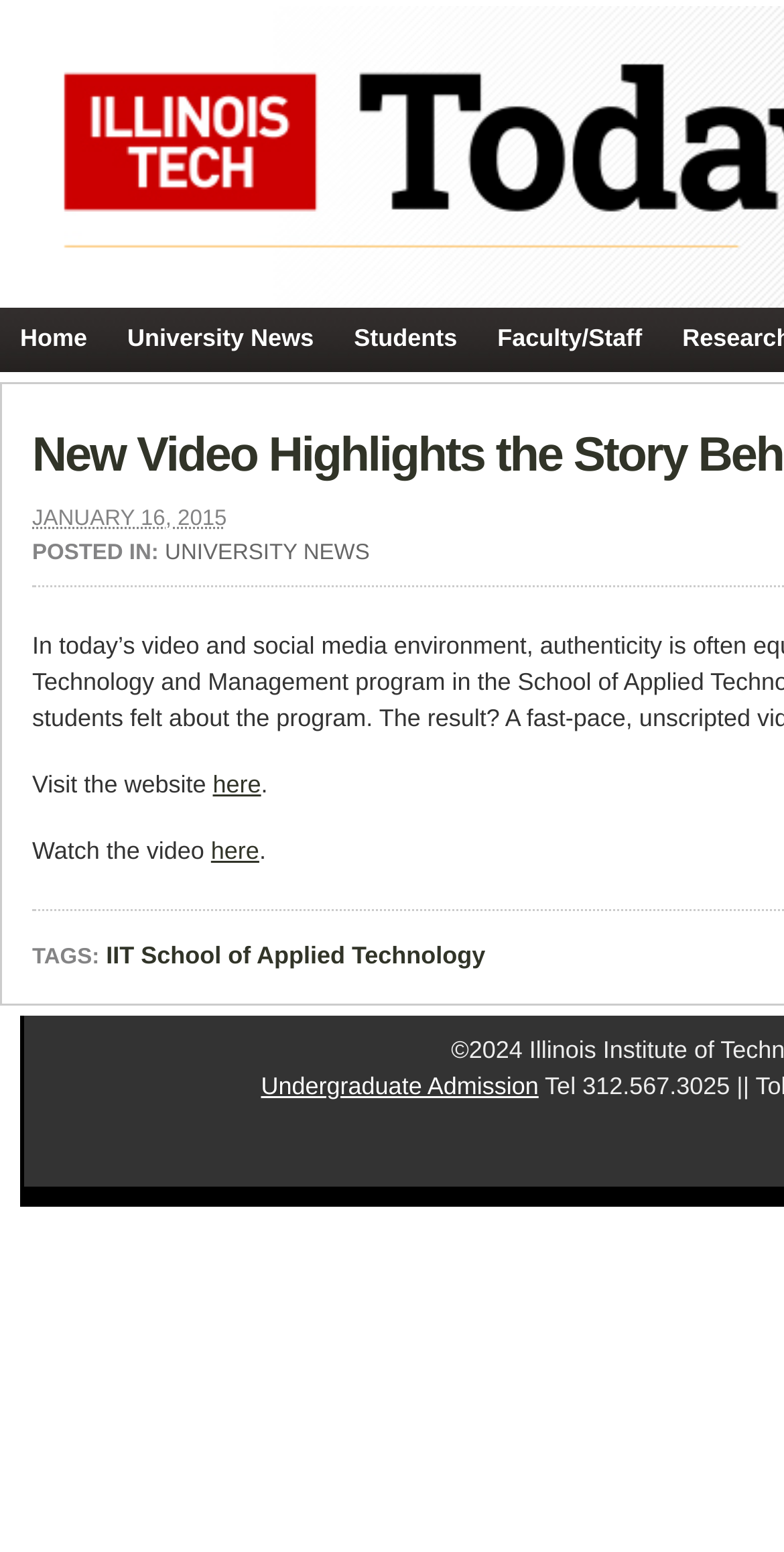Please find the bounding box coordinates of the section that needs to be clicked to achieve this instruction: "go to undergraduate admission".

[0.333, 0.69, 0.687, 0.709]